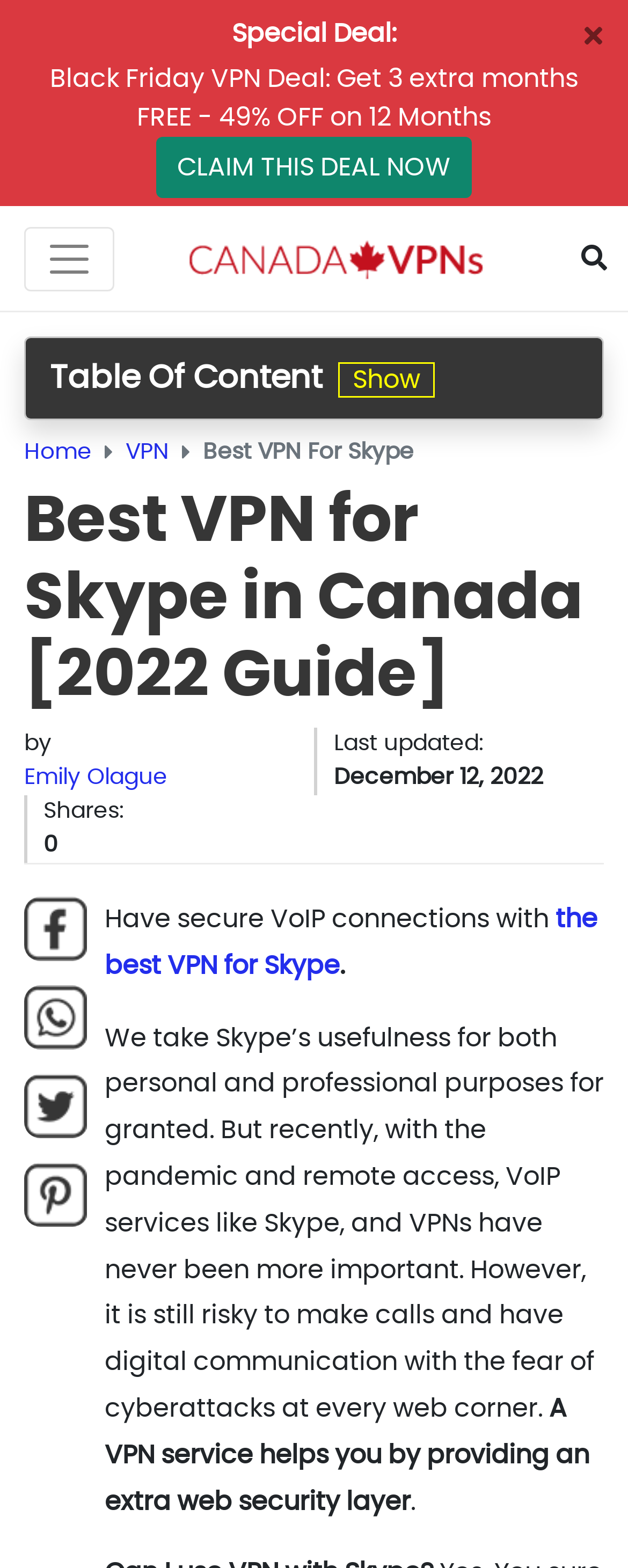Please provide a one-word or phrase answer to the question: 
What is the topic of the article?

Best VPN for Skype in Canada